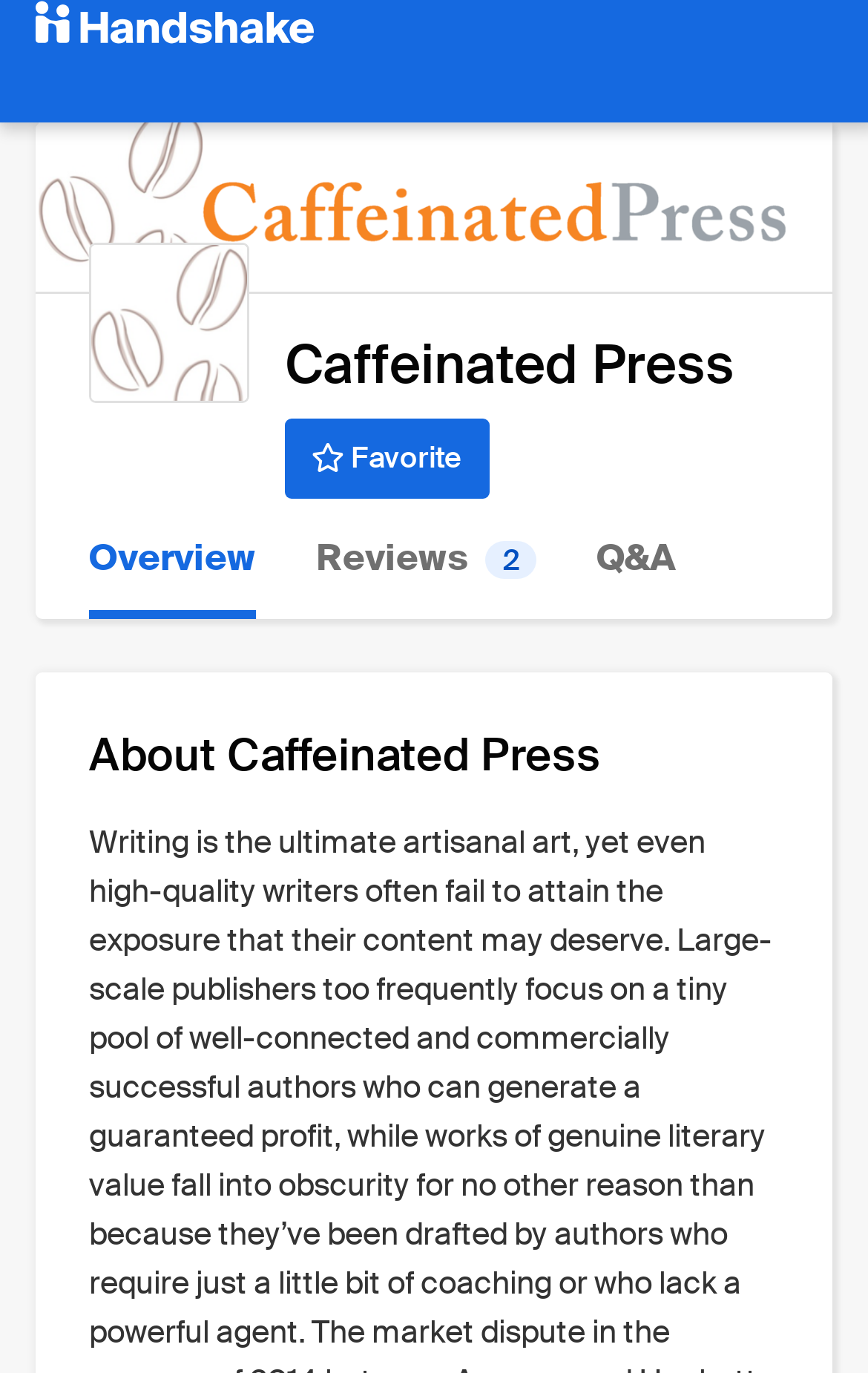What is the name of the platform that this webpage is part of?
Refer to the image and provide a one-word or short phrase answer.

Handshake